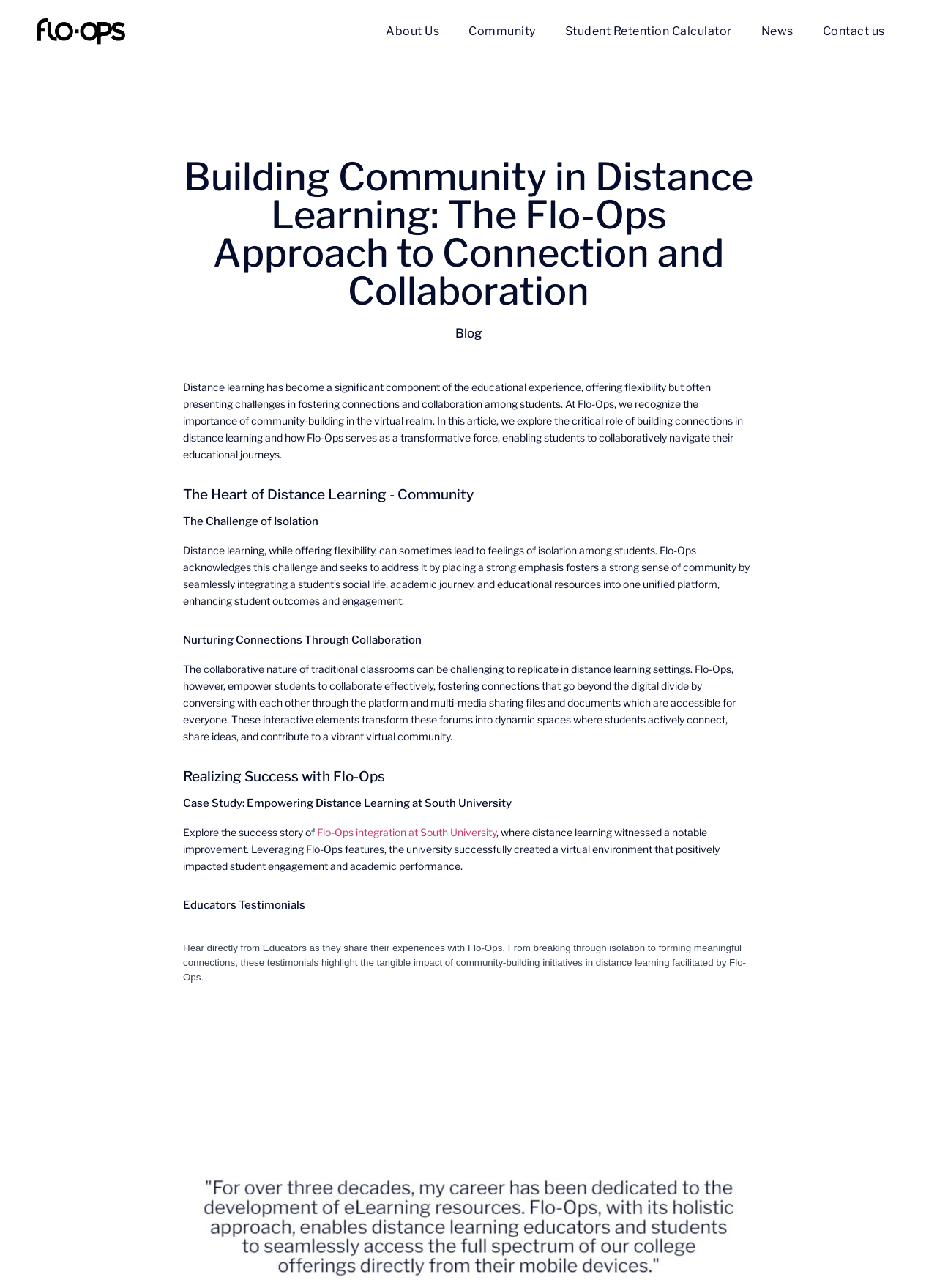Find the headline of the webpage and generate its text content.

Building Community in Distance Learning: The Flo-Ops Approach to Connection and Collaboration